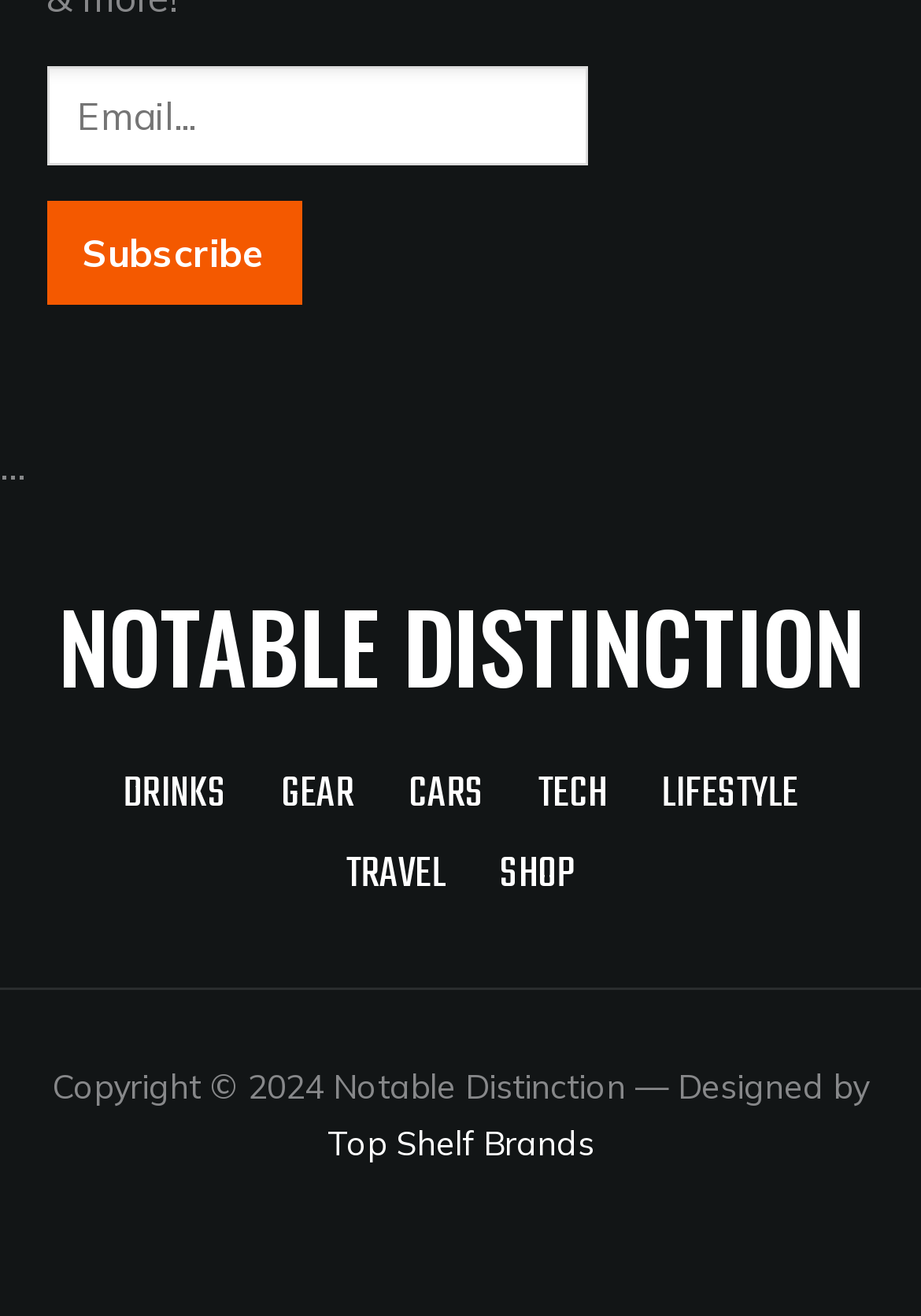From the element description Top Shelf Brands, predict the bounding box coordinates of the UI element. The coordinates must be specified in the format (top-left x, top-left y, bottom-right x, bottom-right y) and should be within the 0 to 1 range.

[0.355, 0.852, 0.645, 0.885]